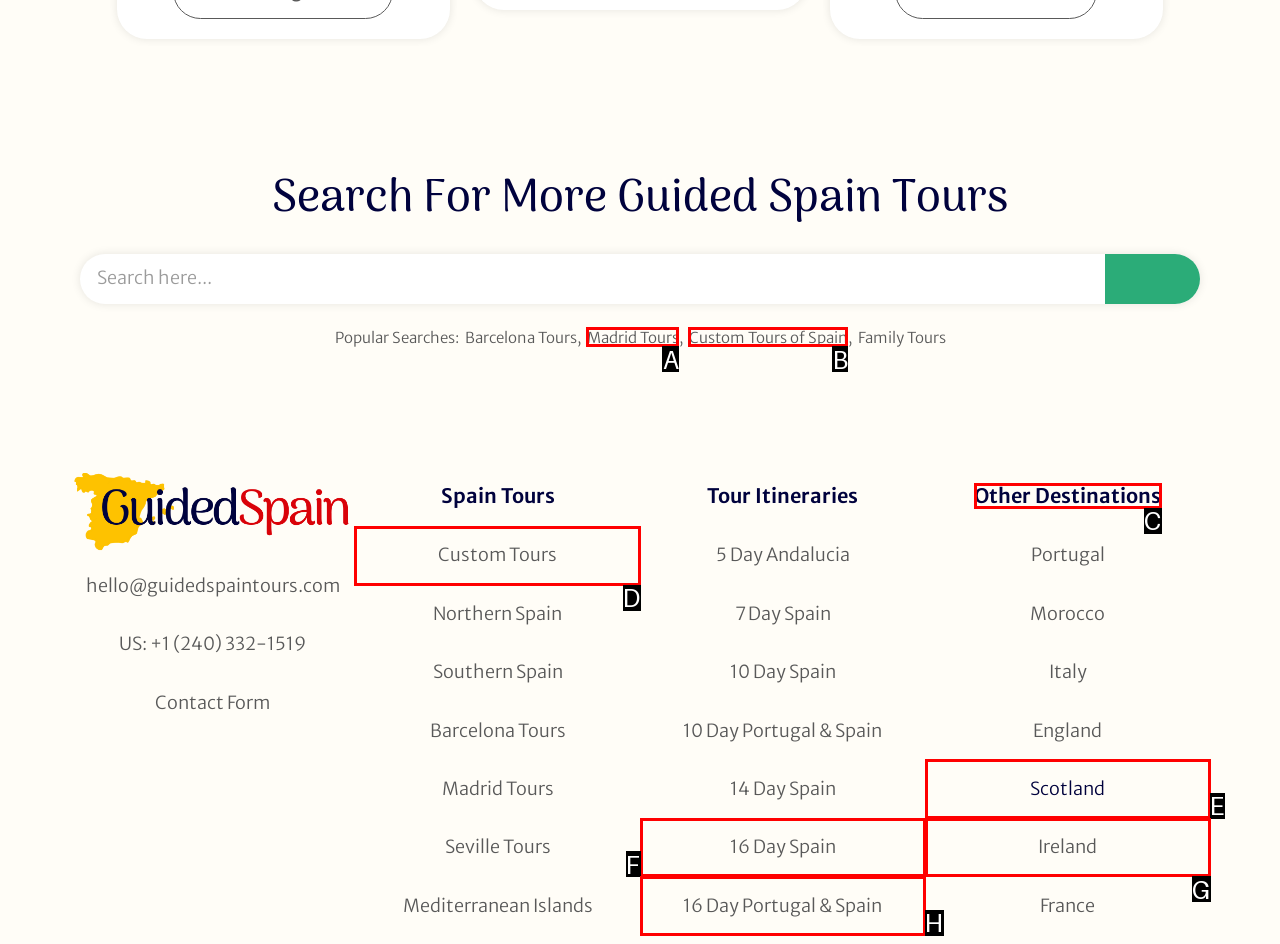Which letter corresponds to the correct option to complete the task: Search for something?
Answer with the letter of the chosen UI element.

None